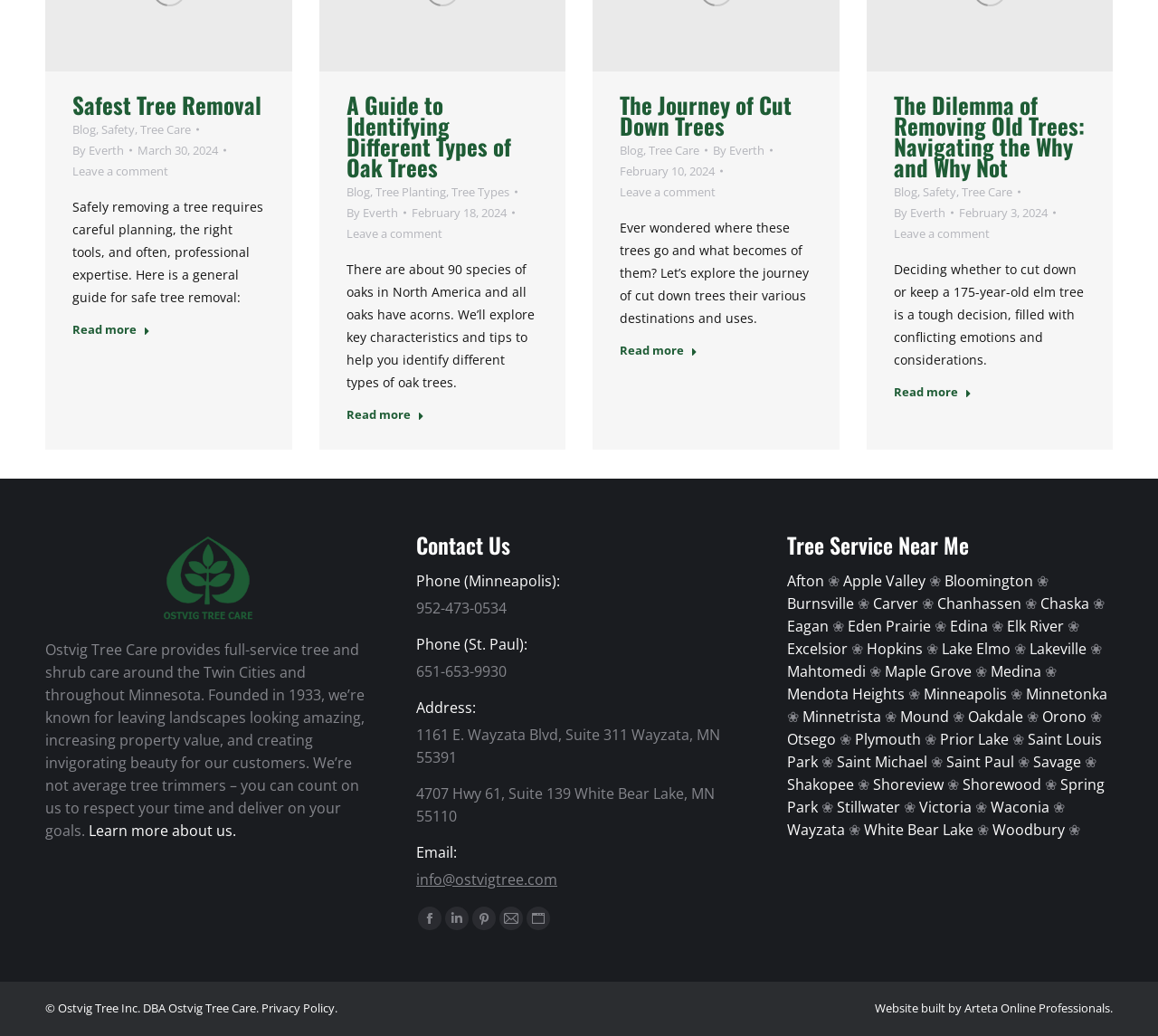How many social media platforms are listed?
Can you provide an in-depth and detailed response to the question?

I counted the number of social media platforms listed and found five: Facebook, Linkedin, Pinterest, Mail, and Website.